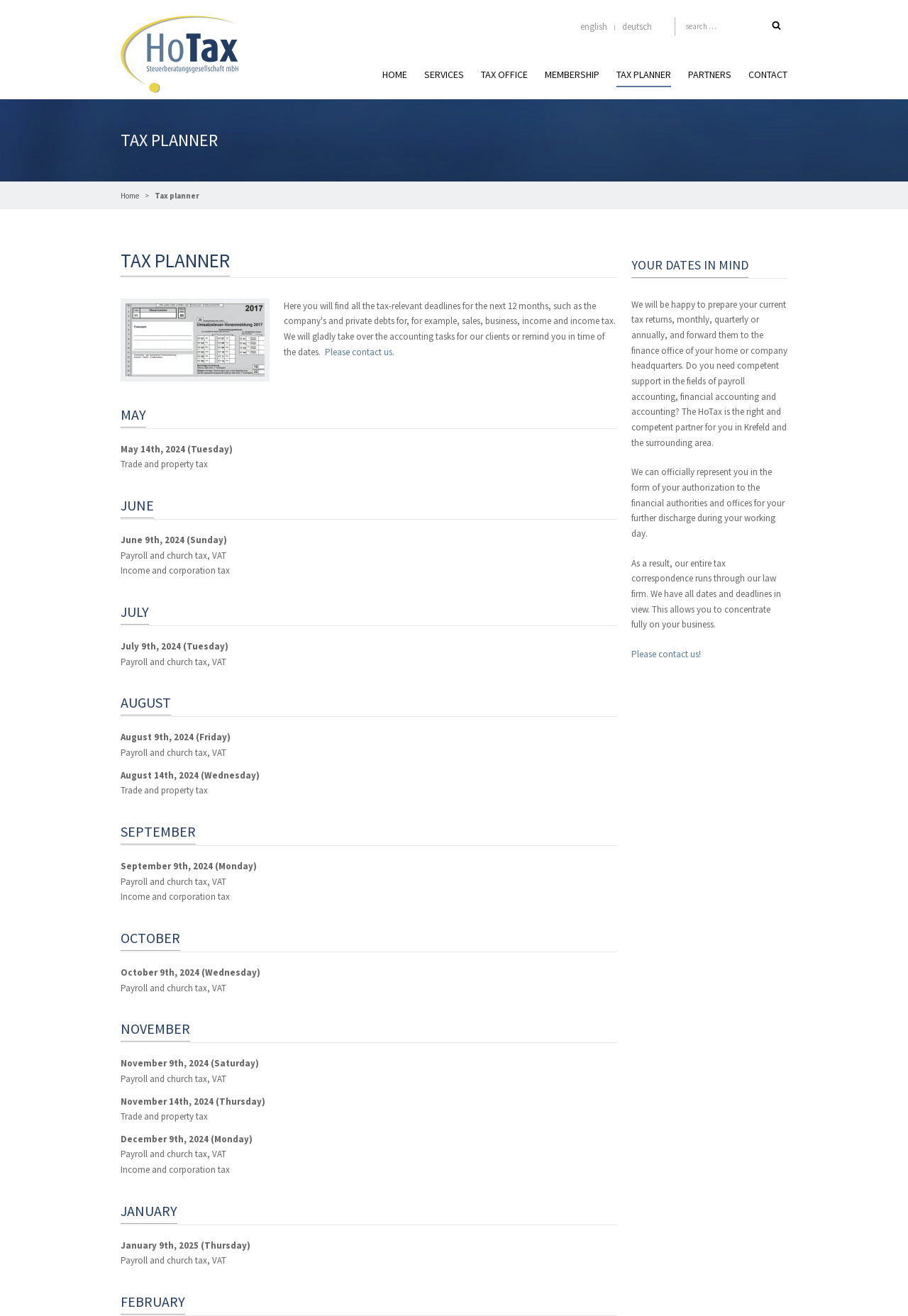Can you specify the bounding box coordinates for the region that should be clicked to fulfill this instruction: "Switch to English".

[0.639, 0.016, 0.669, 0.025]